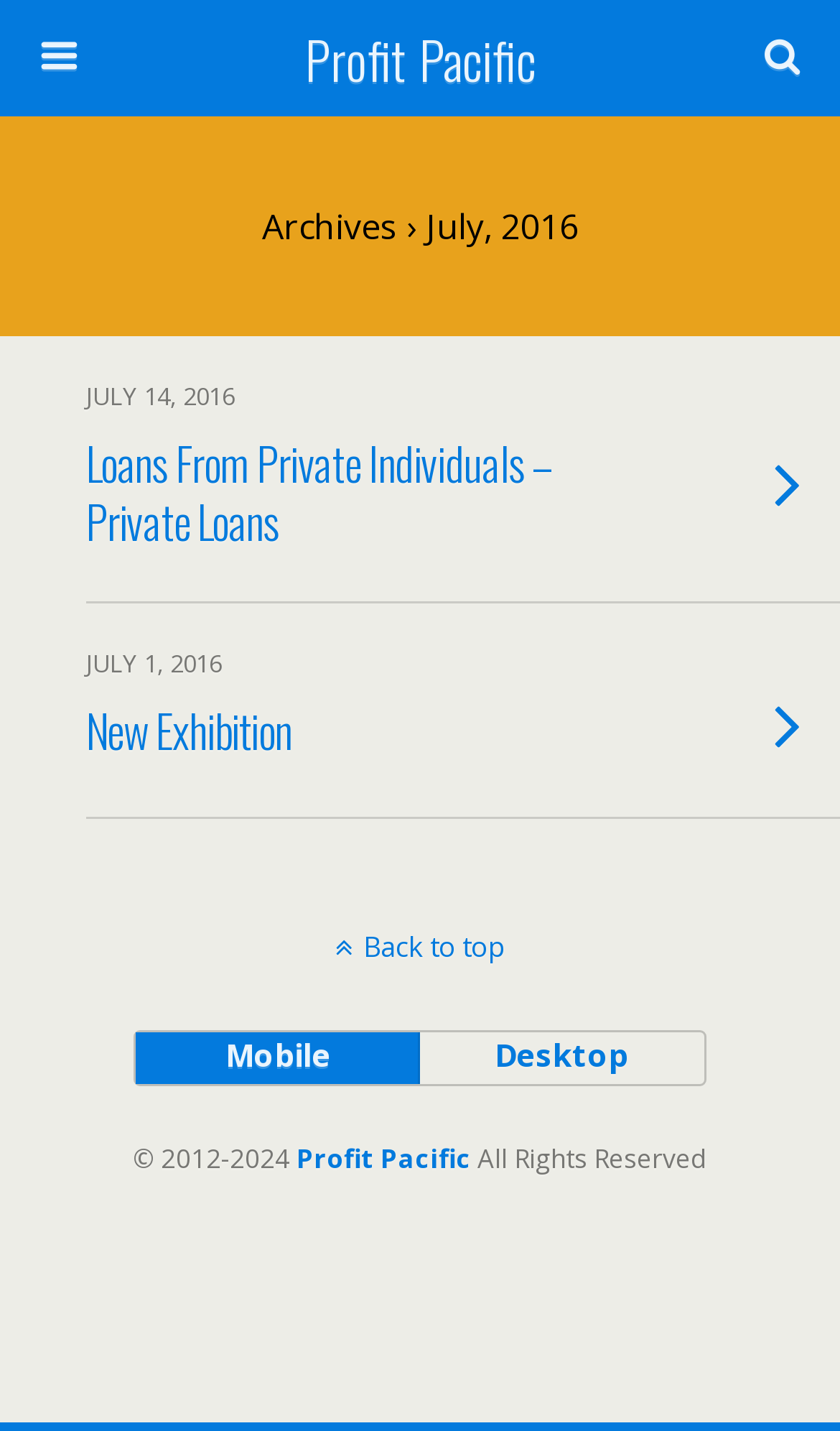Identify the bounding box for the UI element specified in this description: "Profit Pacific". The coordinates must be four float numbers between 0 and 1, formatted as [left, top, right, bottom].

[0.353, 0.797, 0.56, 0.822]